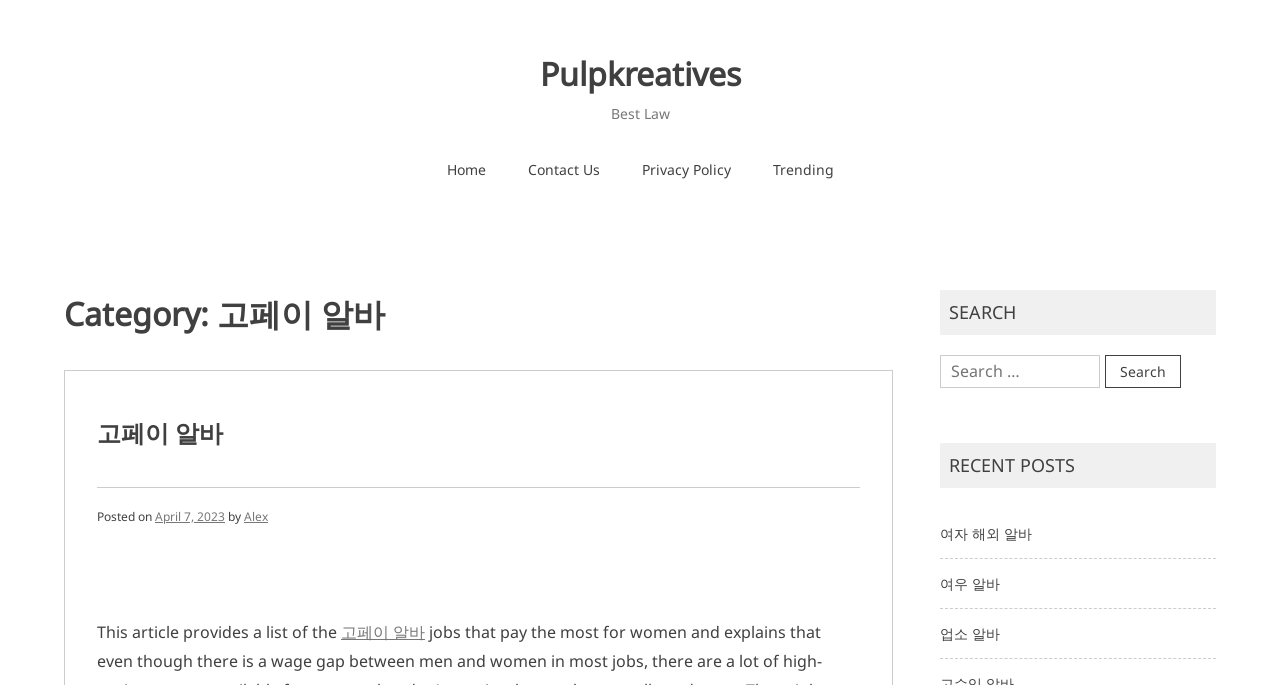Can you pinpoint the bounding box coordinates for the clickable element required for this instruction: "view recent post about 여자 해외 알바"? The coordinates should be four float numbers between 0 and 1, i.e., [left, top, right, bottom].

[0.734, 0.764, 0.806, 0.792]